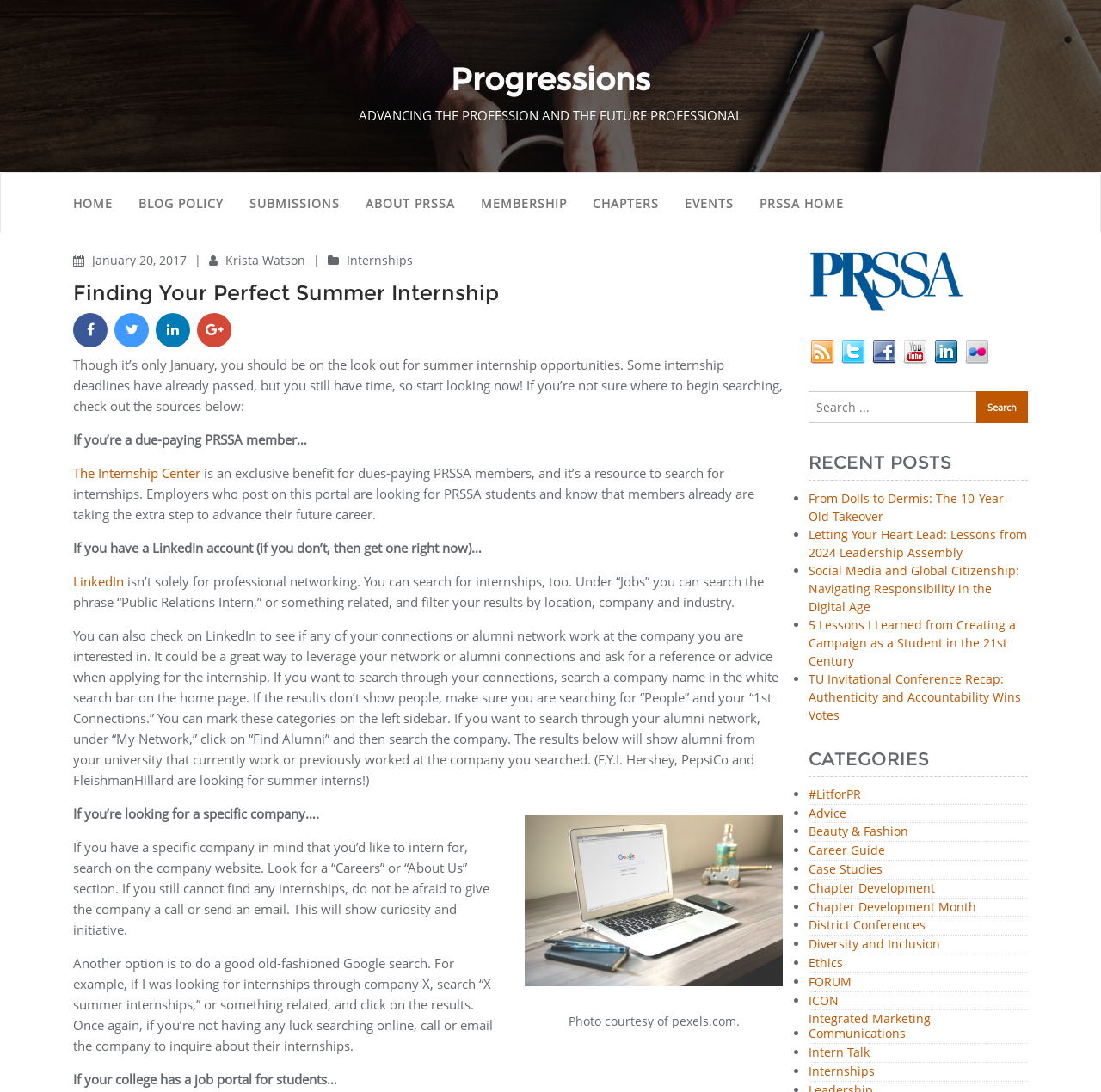Please identify the bounding box coordinates of the region to click in order to complete the task: "Search for something". The coordinates must be four float numbers between 0 and 1, specified as [left, top, right, bottom].

[0.734, 0.358, 0.934, 0.391]